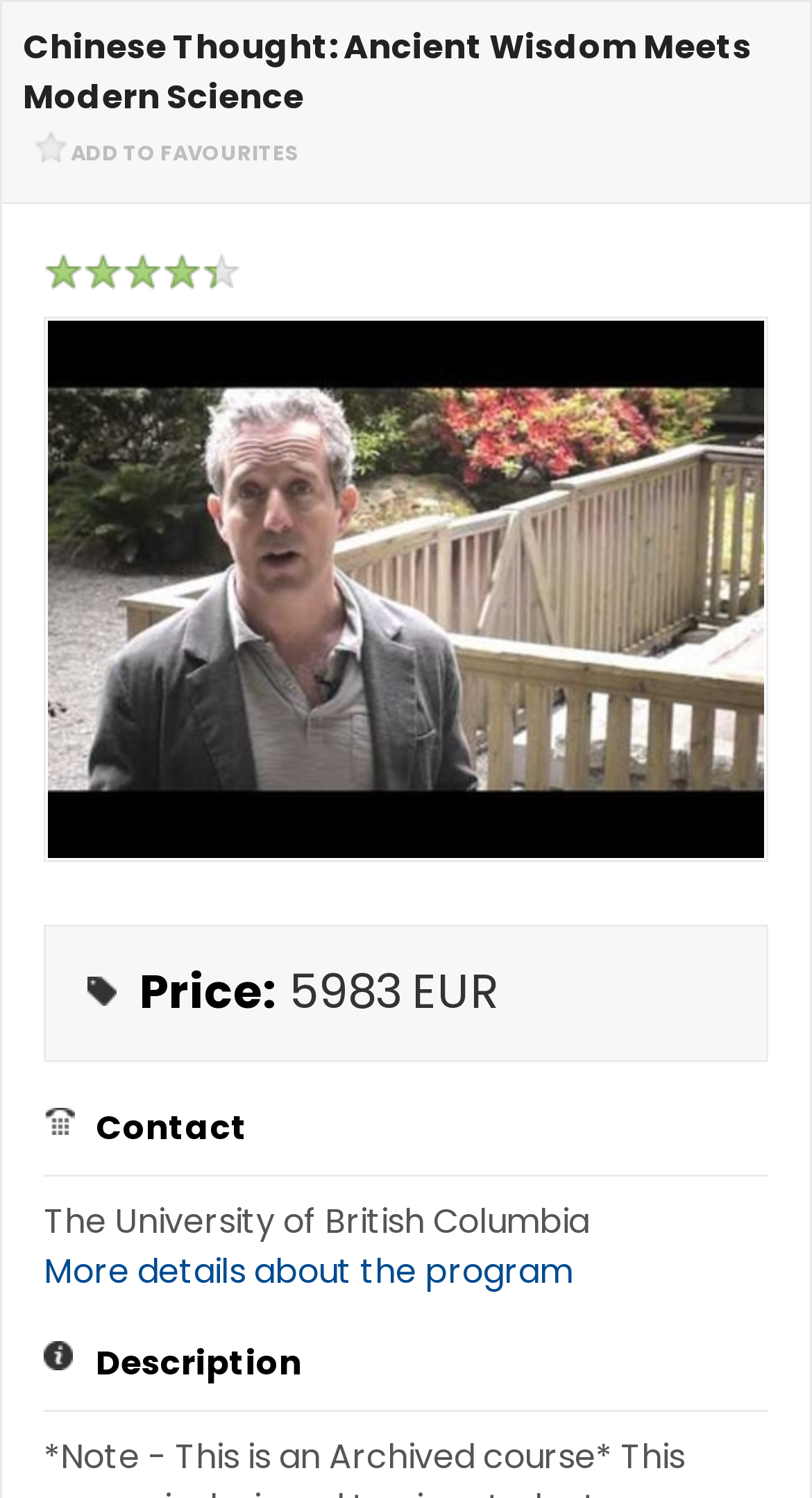Please answer the following question using a single word or phrase: 
What university is offering this course?

The University of British Columbia